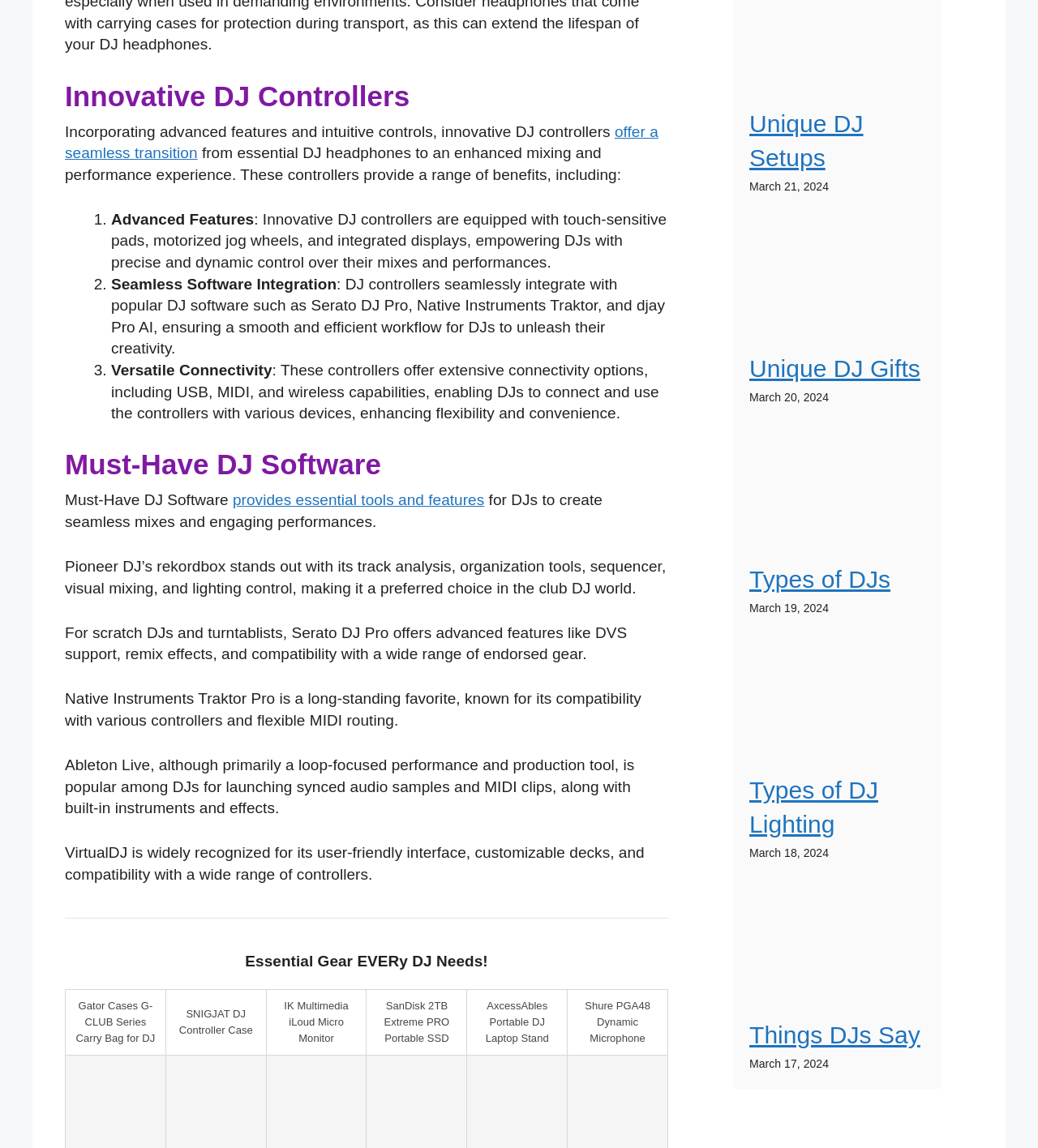What is the name of the DJ software mentioned on this webpage?
Please answer the question with as much detail as possible using the screenshot.

The webpage mentions several DJ software, including rekordbox, Serato DJ Pro, Traktor Pro, Ableton Live, and VirtualDJ, which are popular among DJs for their features and compatibility with various controllers.